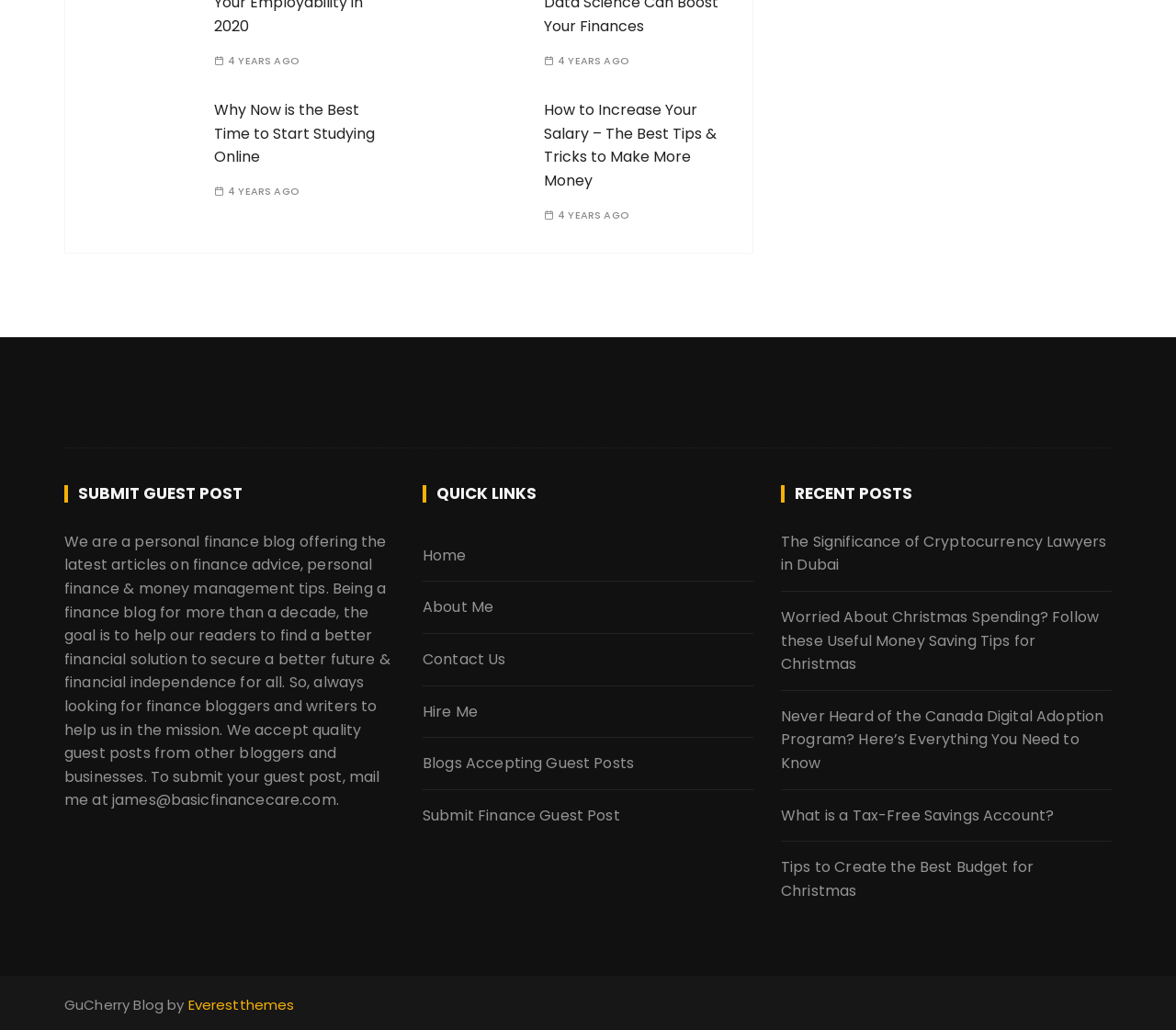Extract the bounding box coordinates for the described element: "Submit Finance Guest Post". The coordinates should be represented as four float numbers between 0 and 1: [left, top, right, bottom].

[0.359, 0.767, 0.641, 0.803]